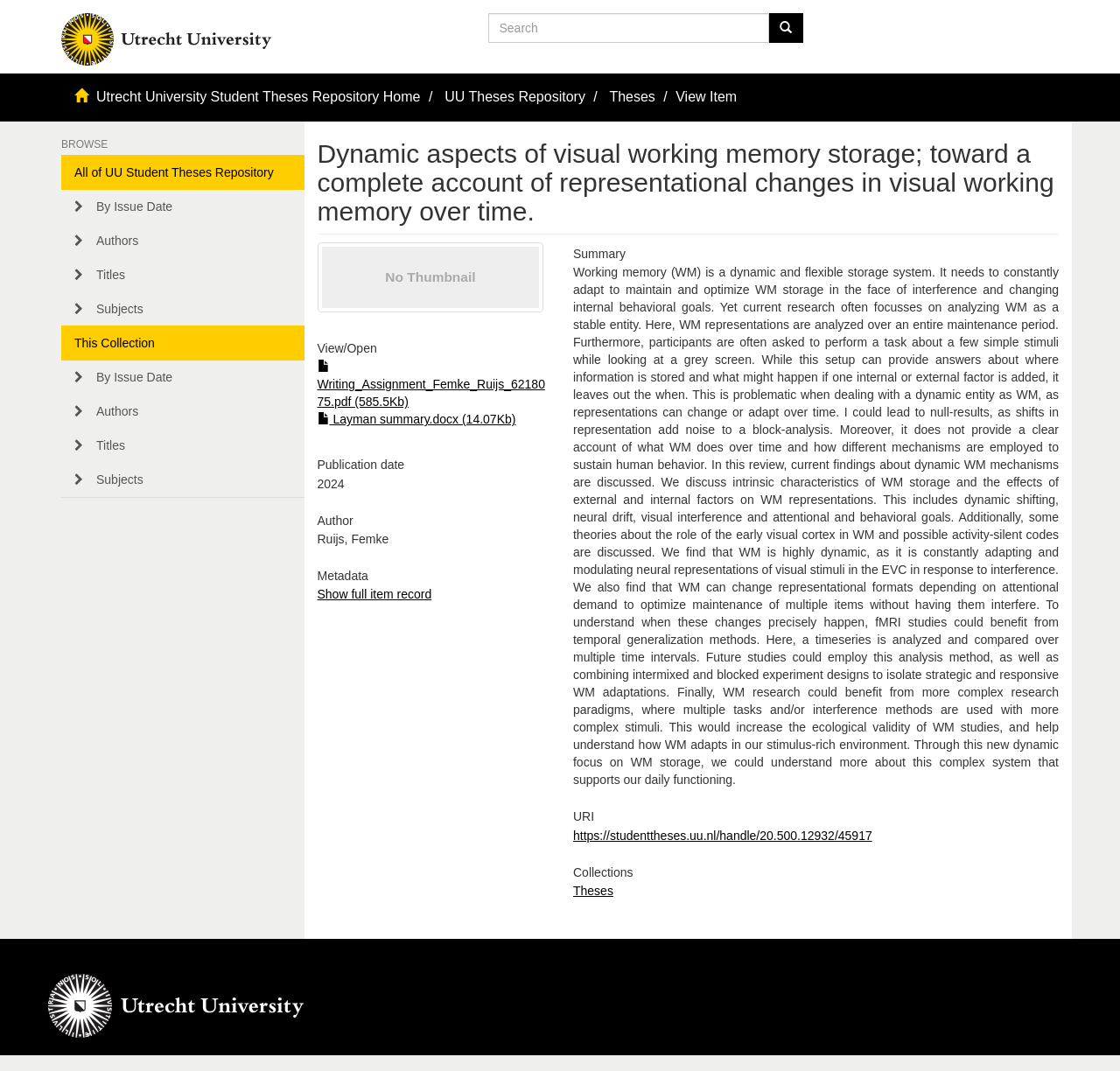Generate a comprehensive caption for the webpage you are viewing.

This webpage appears to be a repository for a university thesis, specifically from Utrecht University. At the top left, there is a link and an image, which is likely a logo or icon. Below this, there is a search bar with a "Go" button to the right. 

On the top right, there are several links, including "Utrecht University Student Theses Repository Home", "UU Theses Repository", and "Theses". Below these links, there is a heading "BROWSE" and several links to browse by issue date, authors, titles, and subjects.

The main content of the page is a thesis titled "Dynamic aspects of visual working memory storage; toward a complete account of representational changes in visual working memory over time." There is an image, likely a thumbnail, to the right of the title. Below the title, there are links to view or open the thesis in different formats, including a PDF and a Word document.

The page also displays metadata about the thesis, including the publication date, author, and a summary of the thesis. The summary is a lengthy text that discusses the dynamic nature of working memory and the need for research to focus on its adaptability over time. 

At the bottom of the page, there are links to show the full item record, a URI, and collections, including a link to "Theses". Finally, there is a Utrecht University logo at the bottom left of the page.